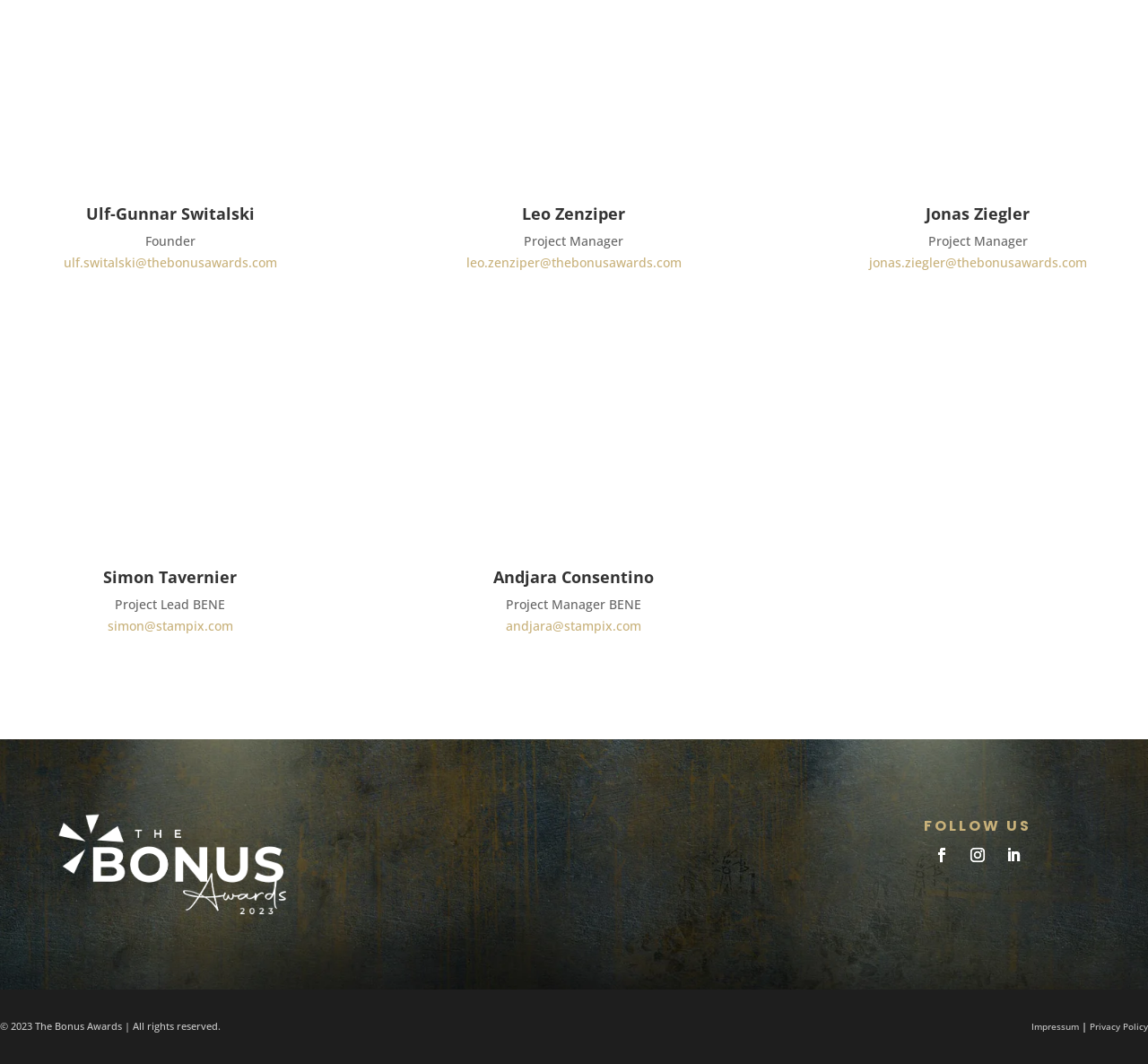Determine the bounding box of the UI component based on this description: "ulf.switalski@thebonusawards.com". The bounding box coordinates should be four float values between 0 and 1, i.e., [left, top, right, bottom].

[0.055, 0.239, 0.241, 0.255]